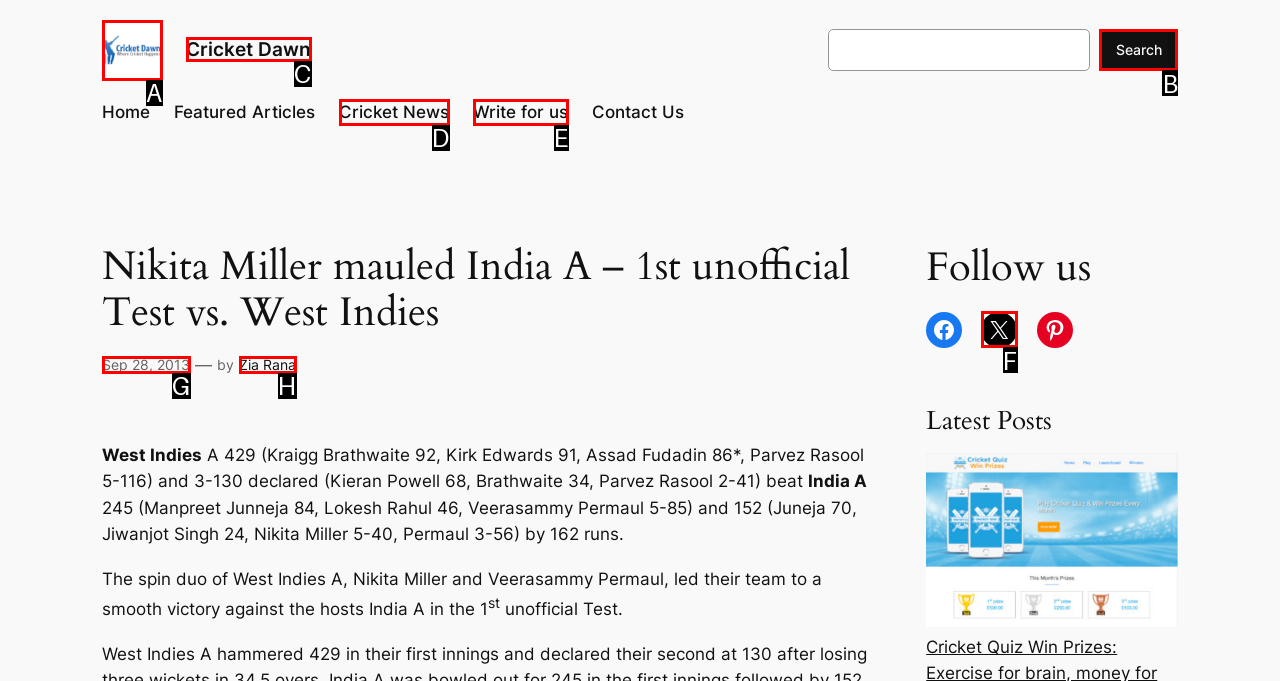Identify the option that corresponds to the description: Contact us 
Provide the letter of the matching option from the available choices directly.

None